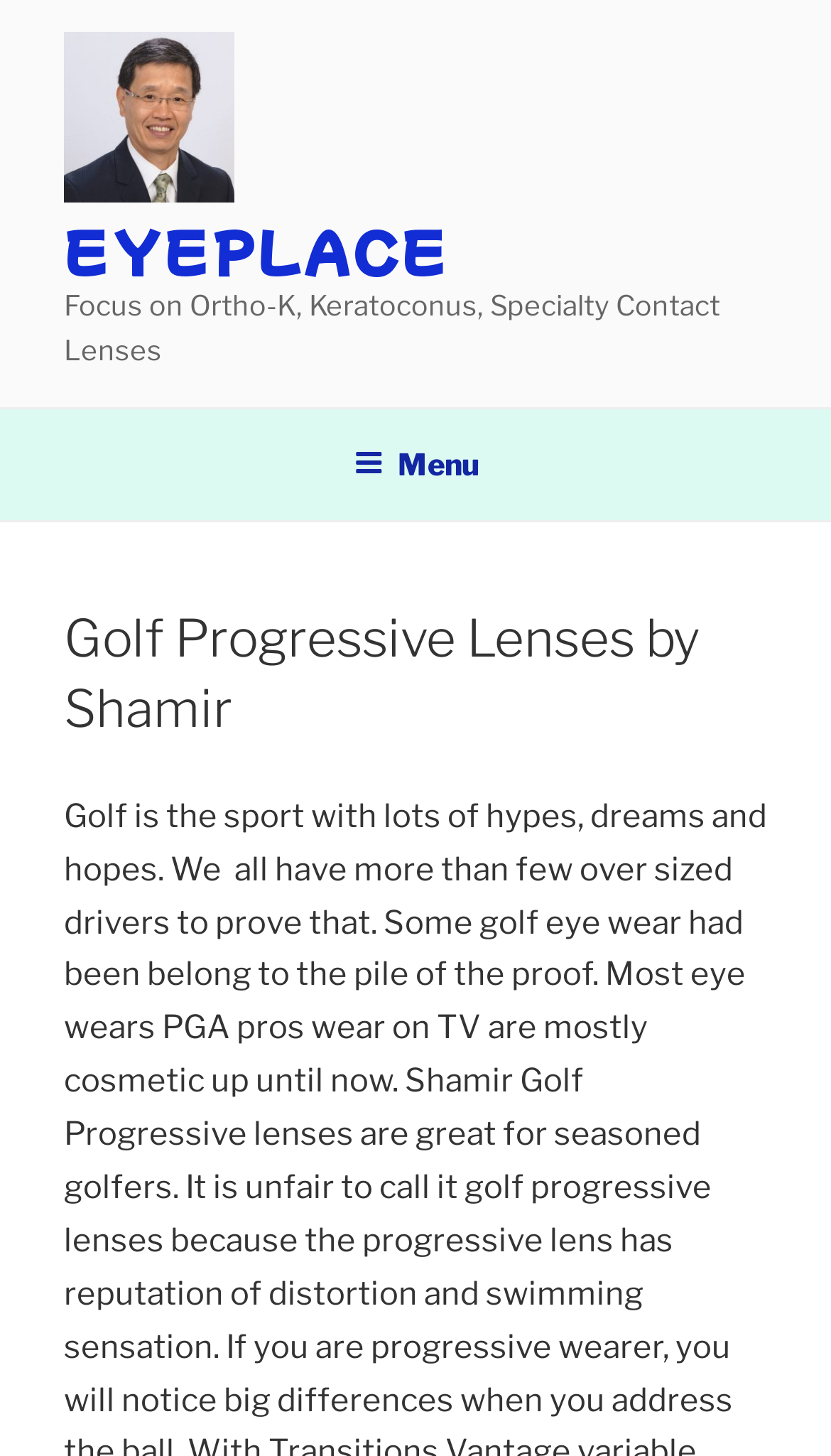Identify the bounding box for the UI element that is described as follows: "EyePlace".

[0.077, 0.146, 0.542, 0.197]